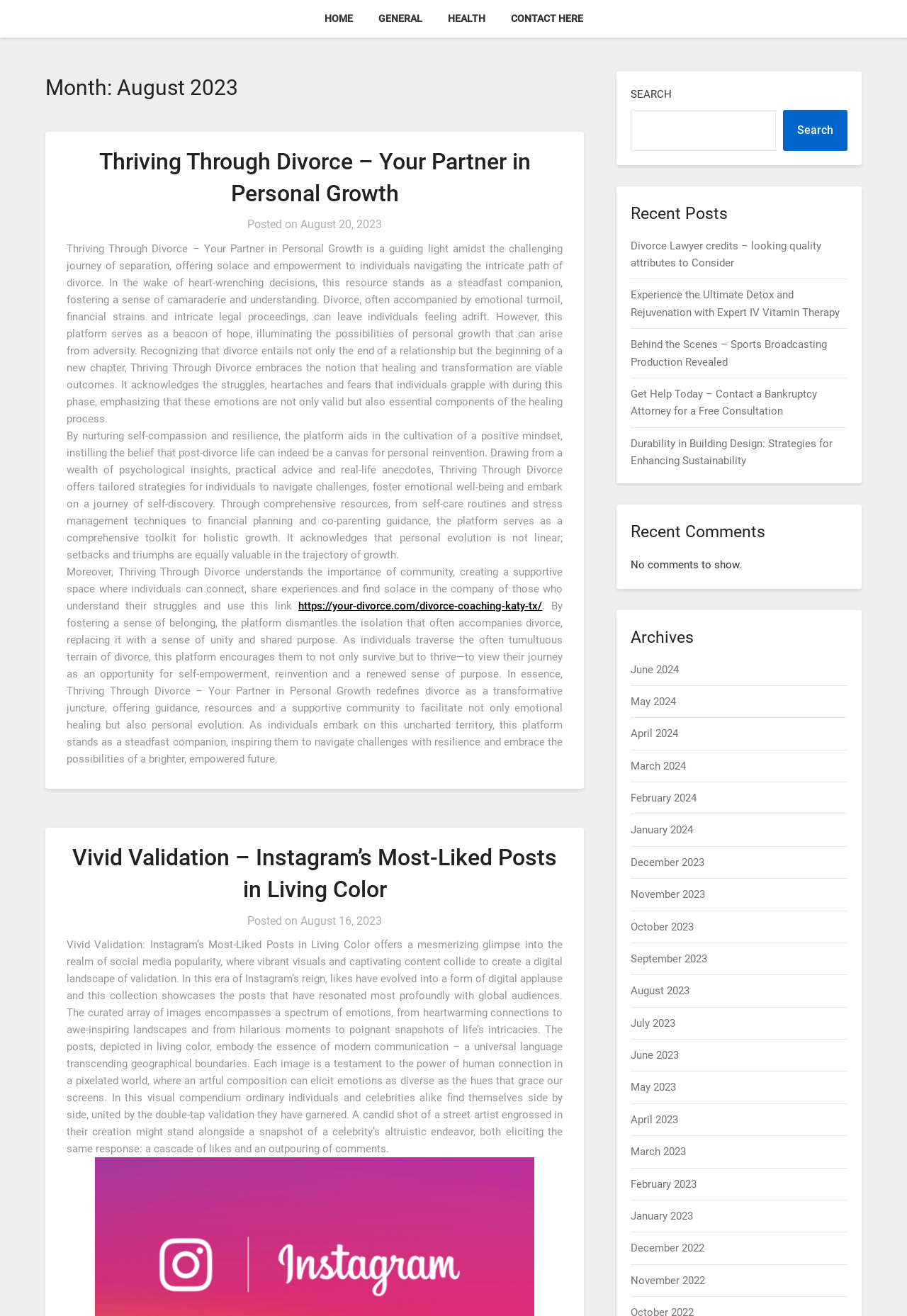Please predict the bounding box coordinates of the element's region where a click is necessary to complete the following instruction: "Search for something". The coordinates should be represented by four float numbers between 0 and 1, i.e., [left, top, right, bottom].

[0.696, 0.084, 0.855, 0.115]